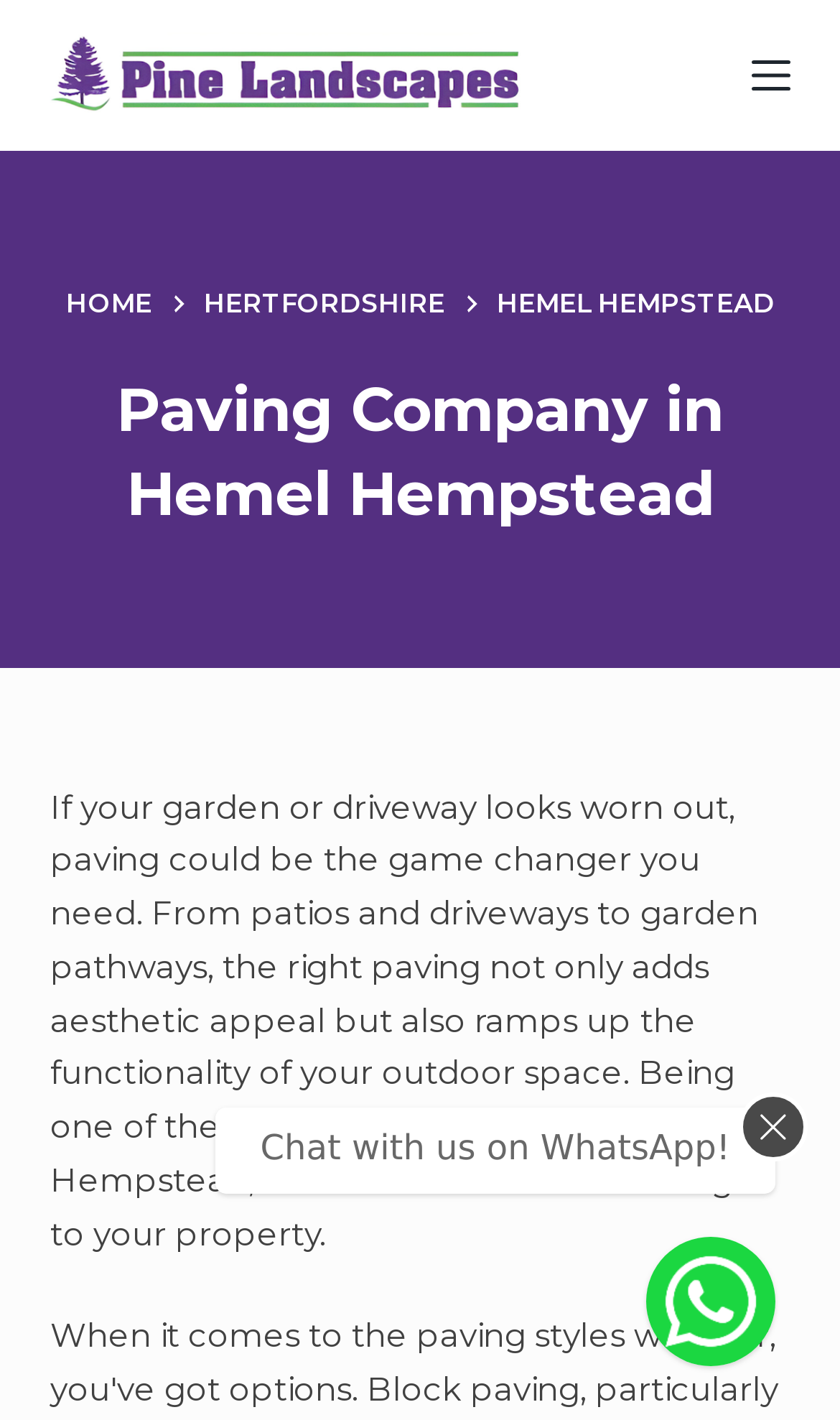What service does the company provide?
Using the visual information, answer the question in a single word or phrase.

Paving